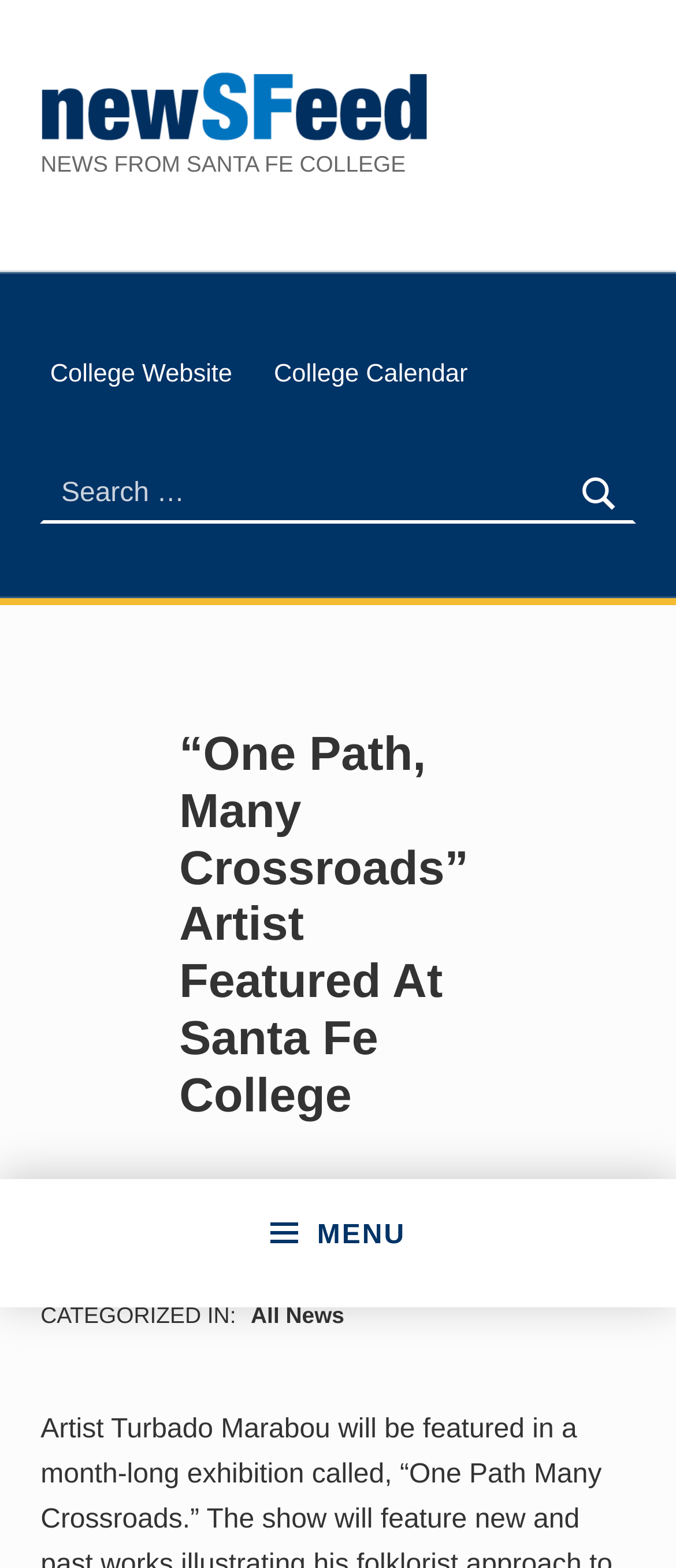Find the bounding box coordinates for the UI element that matches this description: "College Calendar".

[0.391, 0.221, 0.706, 0.261]